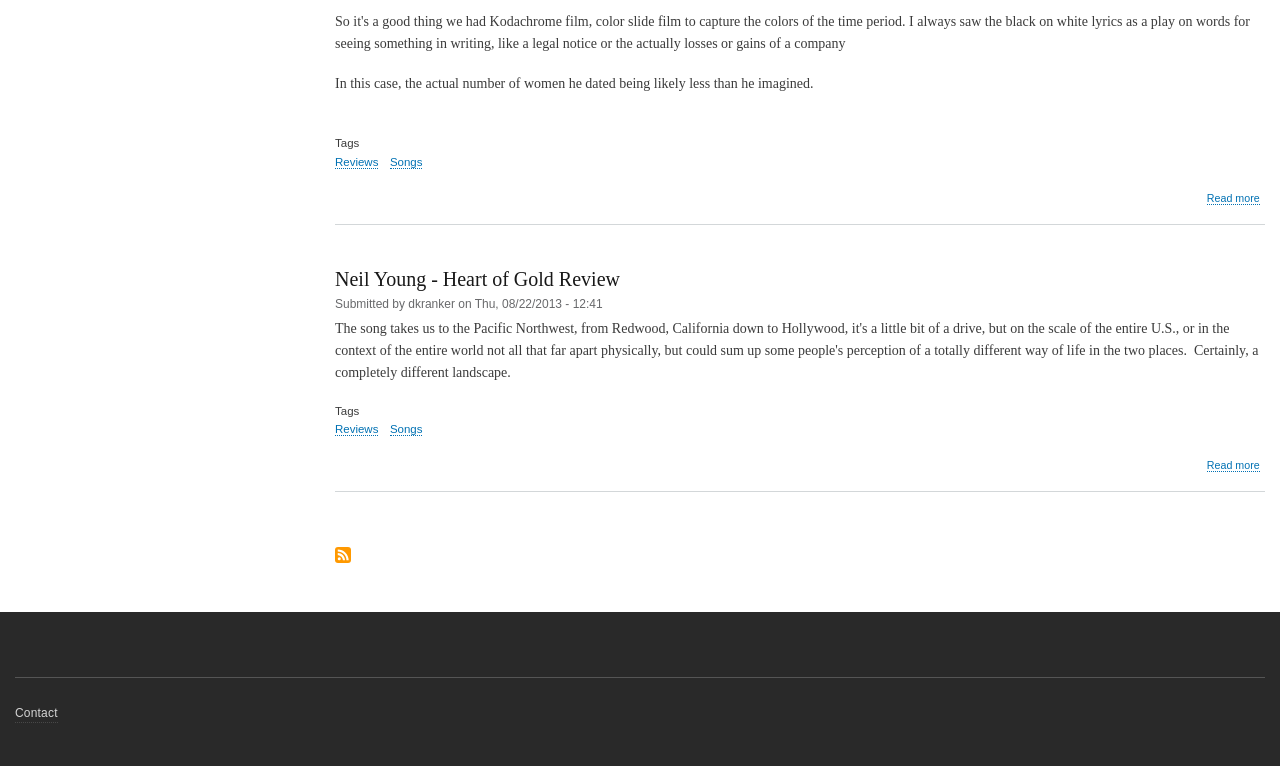Give the bounding box coordinates for the element described by: "Disclaimer".

None